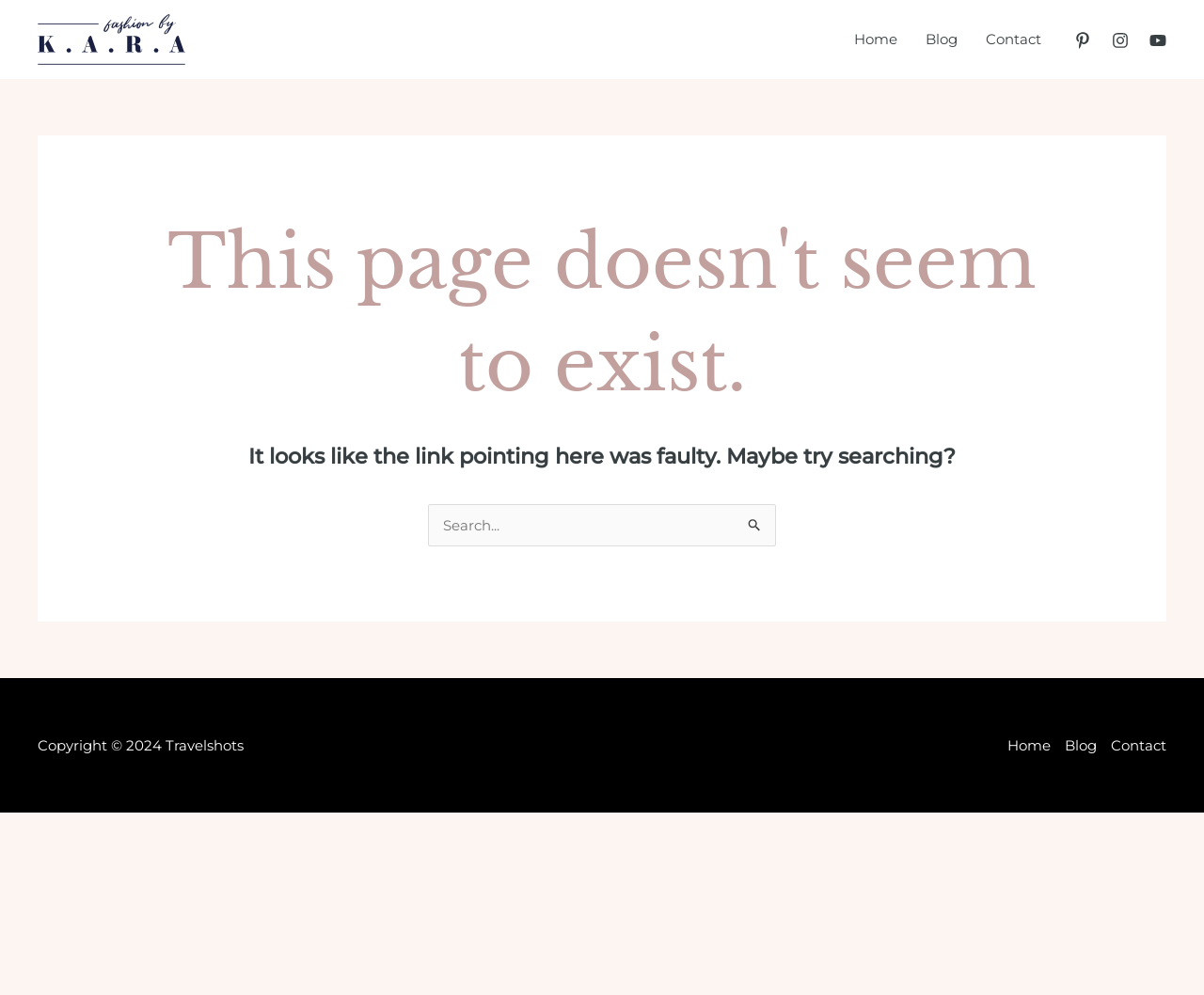Please specify the bounding box coordinates of the clickable section necessary to execute the following command: "open pinterest".

[0.892, 0.032, 0.906, 0.049]